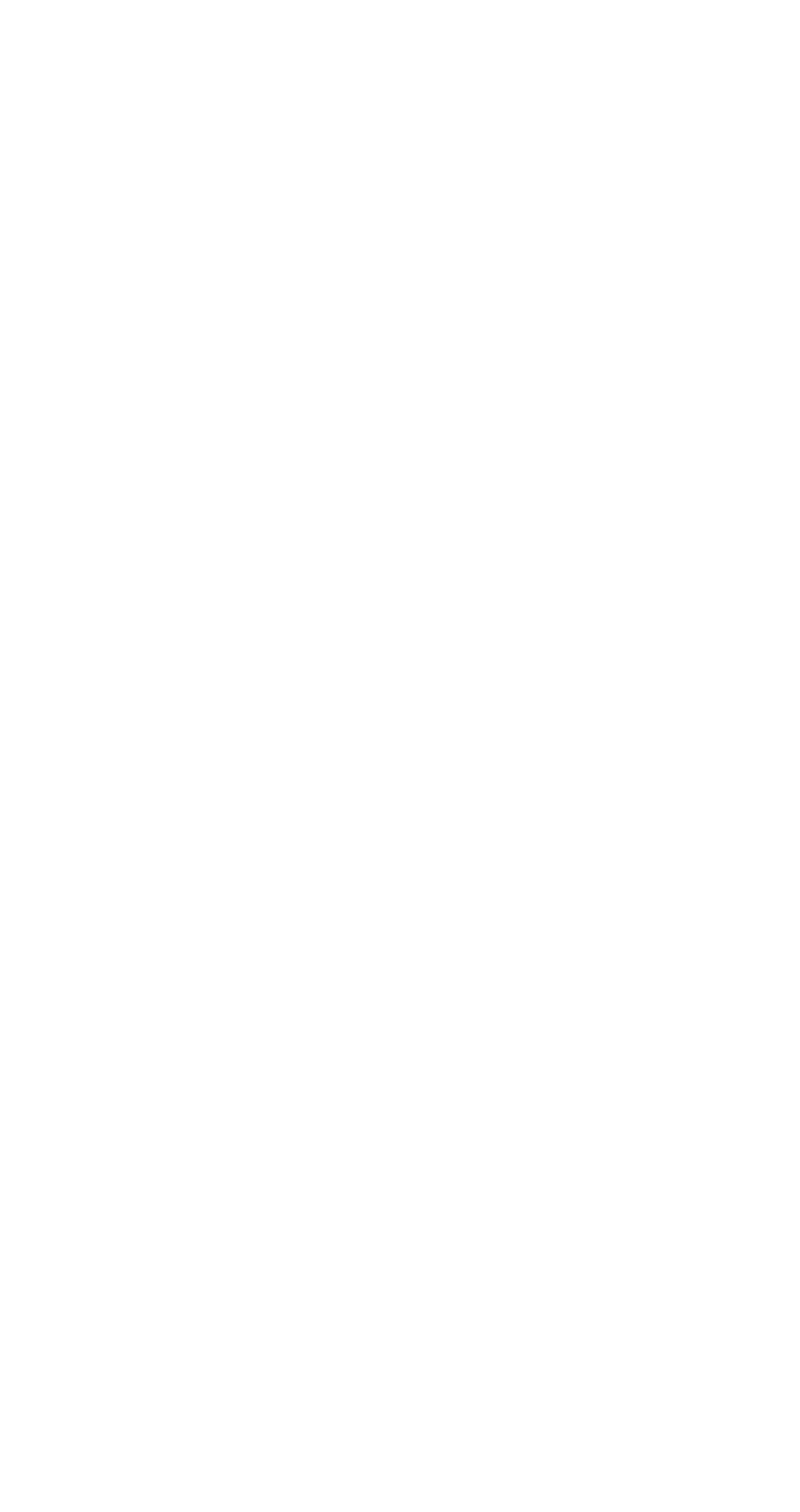Please find the bounding box coordinates of the element's region to be clicked to carry out this instruction: "open the email link".

[0.051, 0.198, 0.697, 0.225]